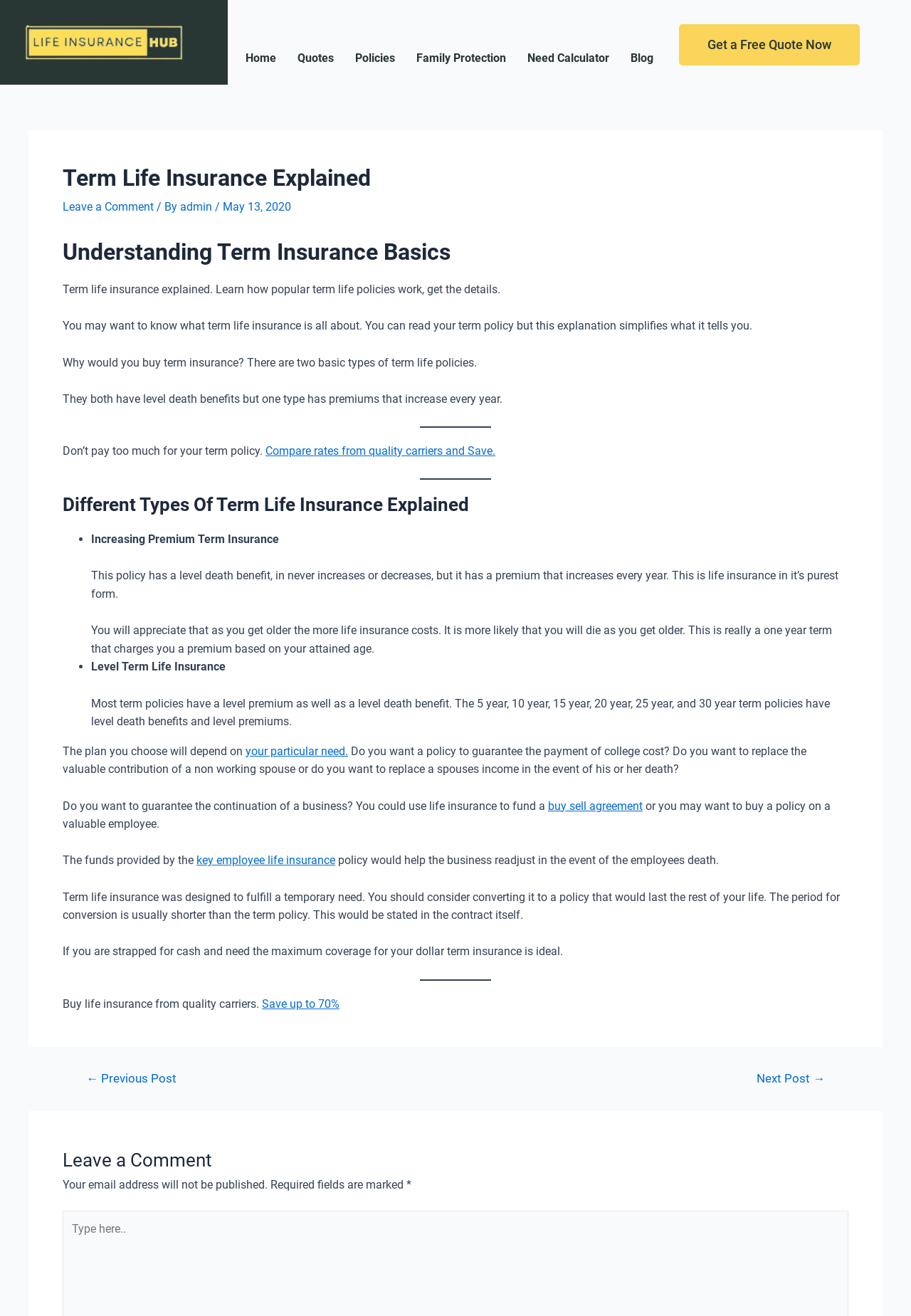From the webpage screenshot, predict the bounding box of the UI element that matches this description: "Next Post →".

[0.81, 0.815, 0.926, 0.824]